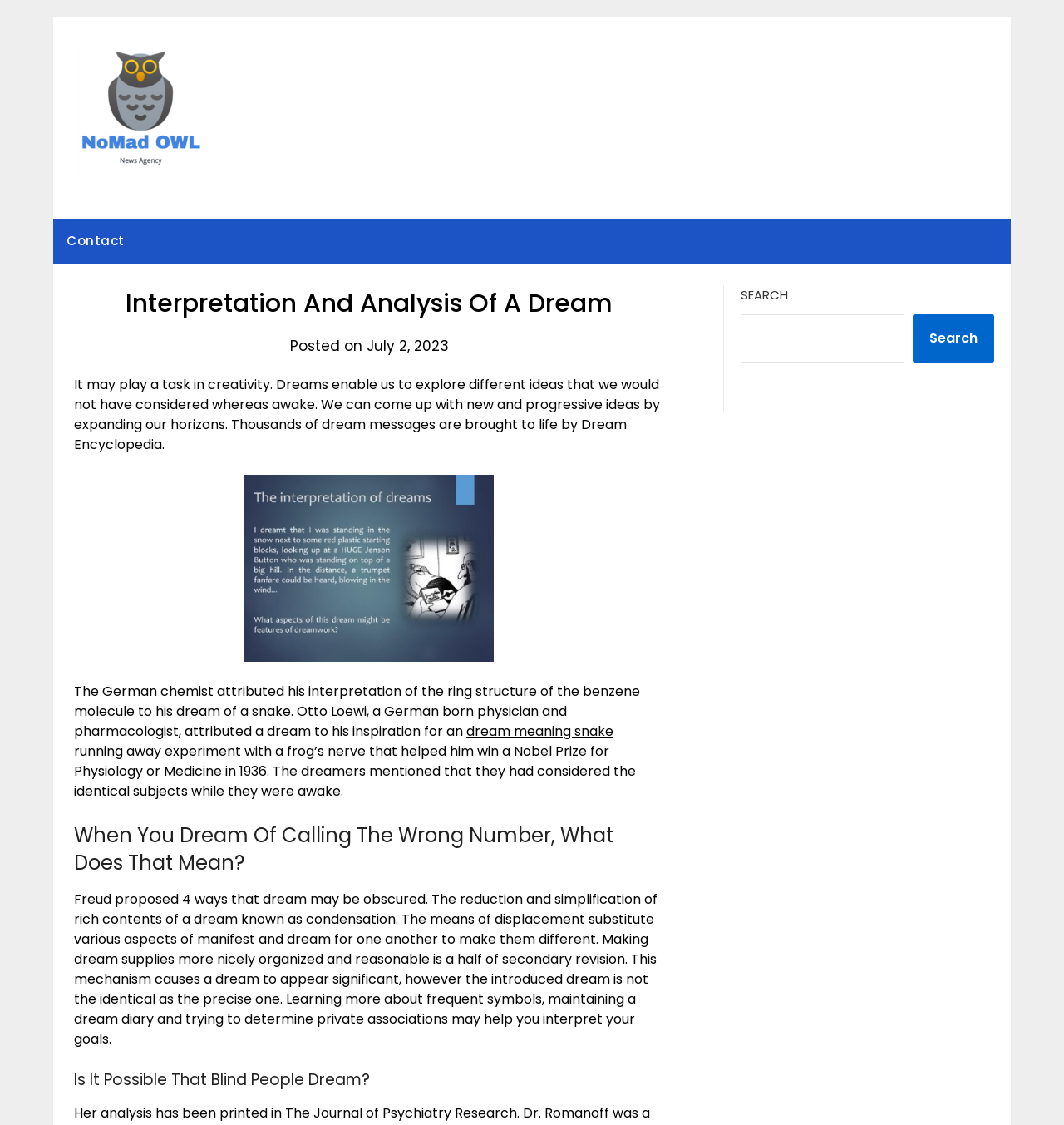Offer a meticulous description of the webpage's structure and content.

This webpage is about dream interpretation and analysis. At the top left, there is a link to "Nomad Owl" accompanied by an image of the same name. Below this, there is a link to "Contact" on the top left side of the page. 

The main content of the page is divided into sections, each with a heading. The first section has a heading "Interpretation And Analysis Of A Dream" and contains a brief introduction to the role of dreams in creativity, followed by a static text that explains how dreams can help us explore new ideas. Below this, there is an image related to dream interpretation. 

The next section discusses how dreams have inspired famous scientists, including a German chemist and a physician, with links to related topics such as "dream meaning snake running away". 

Further down, there is a section with a heading "When You Dream Of Calling The Wrong Number, What Does That Mean?" which appears to be a question related to dream interpretation. 

The following section has a heading "Freud proposed 4 ways that dream may be obscured" and contains a lengthy text that explains Freud's theories on dream interpretation, including condensation, displacement, secondary revision, and the importance of learning about frequent symbols and personal associations. 

Another section is titled "Is It Possible That Blind People Dream?" which seems to be a question related to dream interpretation and blindness. 

On the right side of the page, there is a complementary section that contains a search bar with a "SEARCH" label, a search box, and a "Search" button.